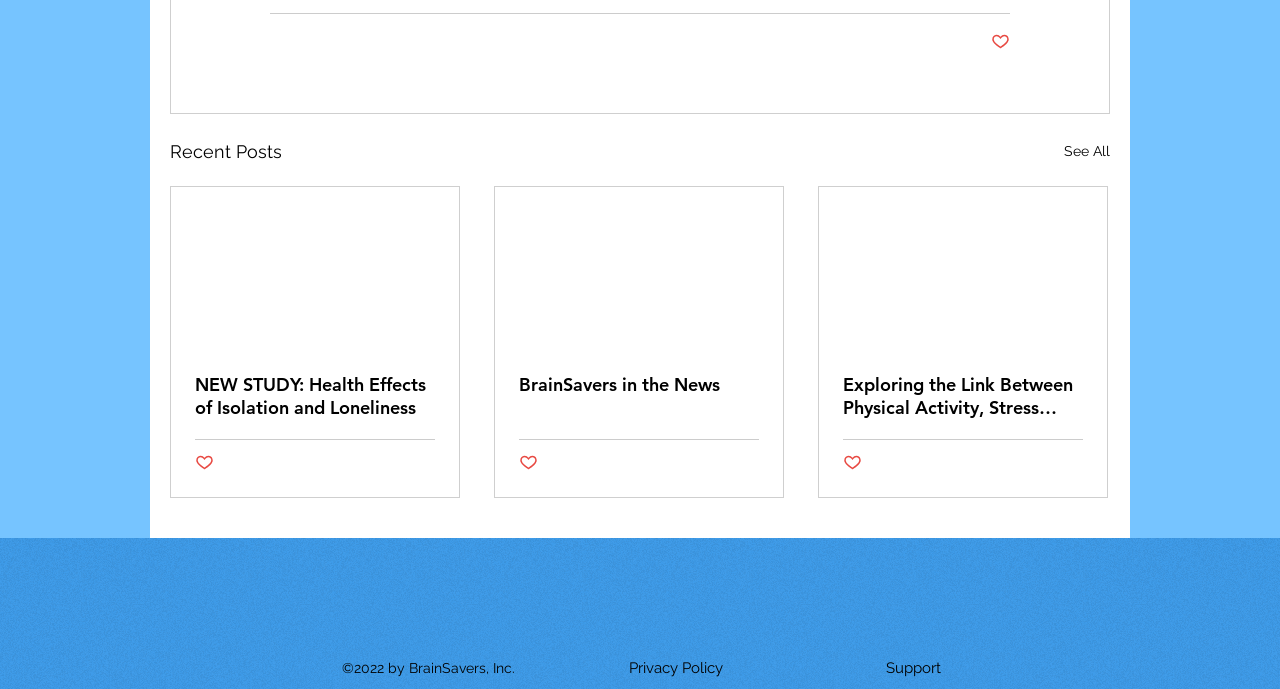Kindly determine the bounding box coordinates for the area that needs to be clicked to execute this instruction: "Click the 'Post not marked as liked' button".

[0.774, 0.046, 0.789, 0.076]